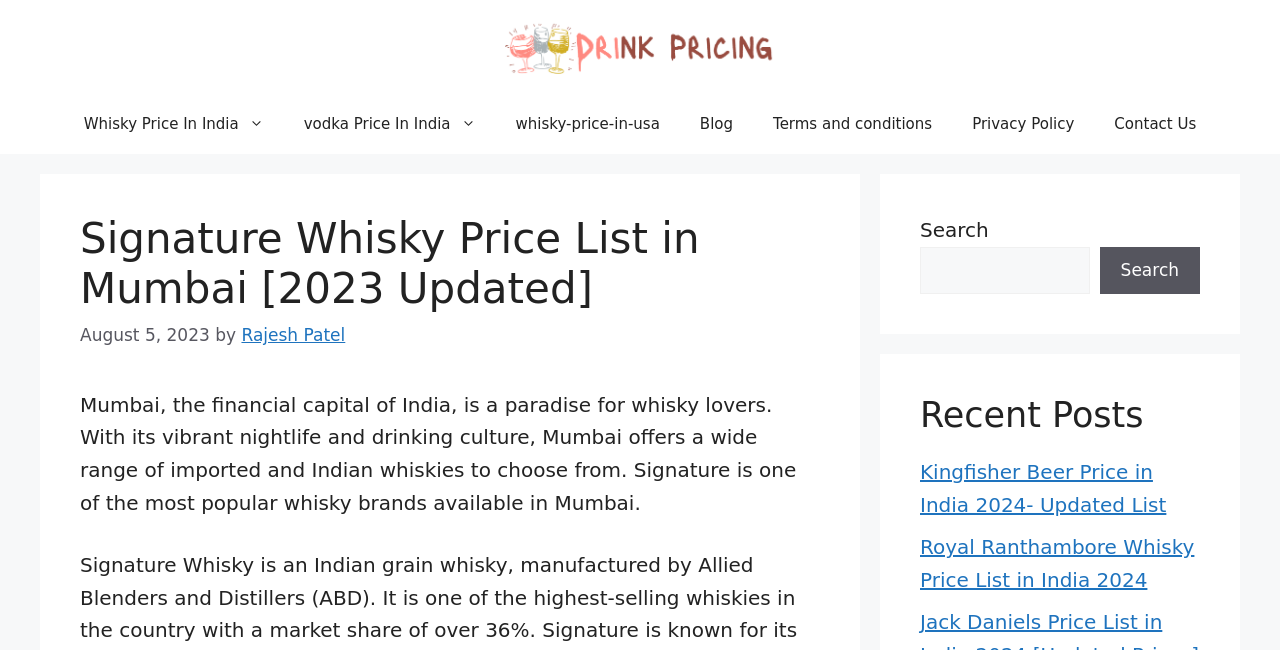Identify the bounding box coordinates of the section to be clicked to complete the task described by the following instruction: "Check the terms and conditions". The coordinates should be four float numbers between 0 and 1, formatted as [left, top, right, bottom].

[0.588, 0.145, 0.744, 0.237]